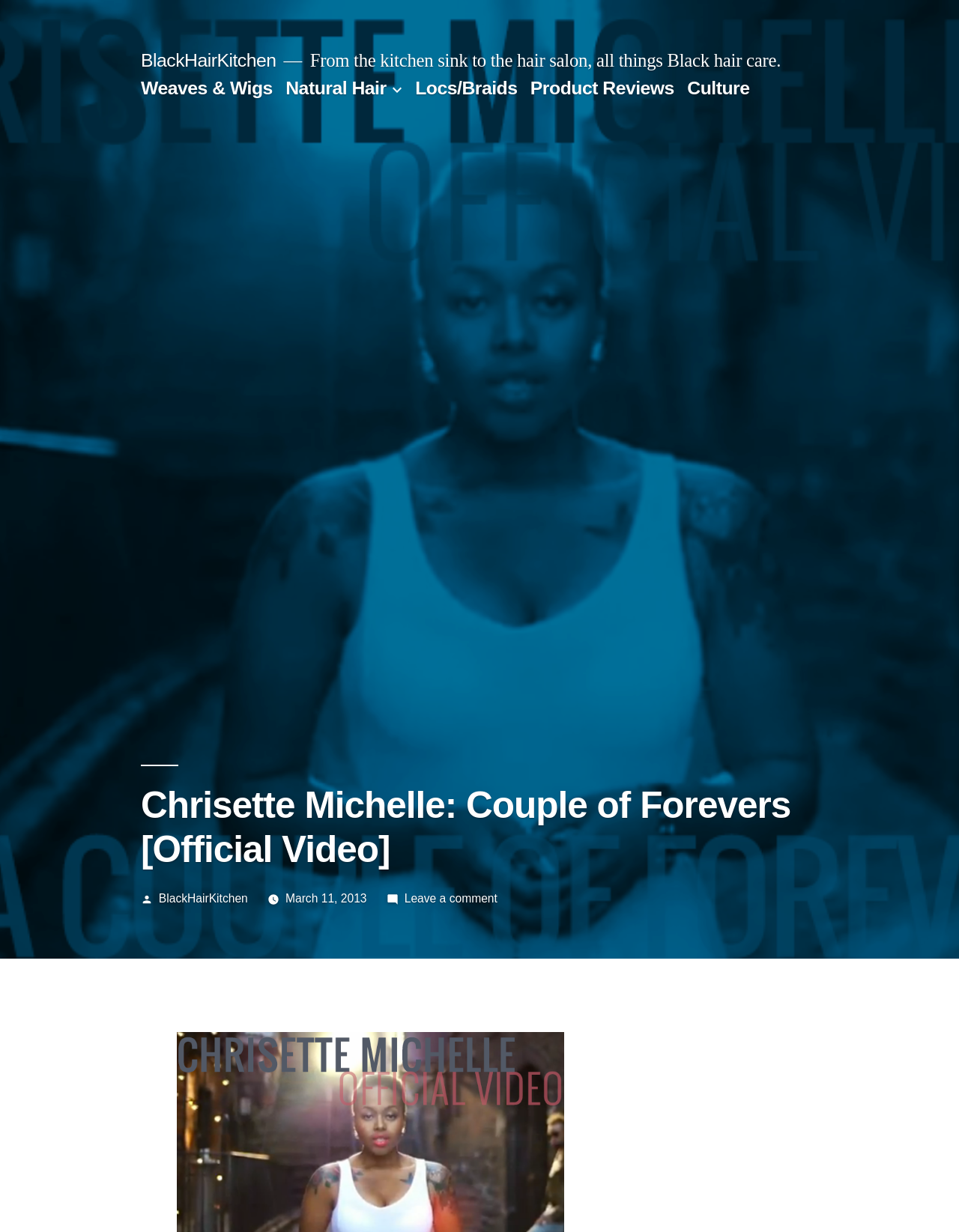Pinpoint the bounding box coordinates of the element that must be clicked to accomplish the following instruction: "Visit Natural Hair". The coordinates should be in the format of four float numbers between 0 and 1, i.e., [left, top, right, bottom].

[0.298, 0.063, 0.403, 0.08]